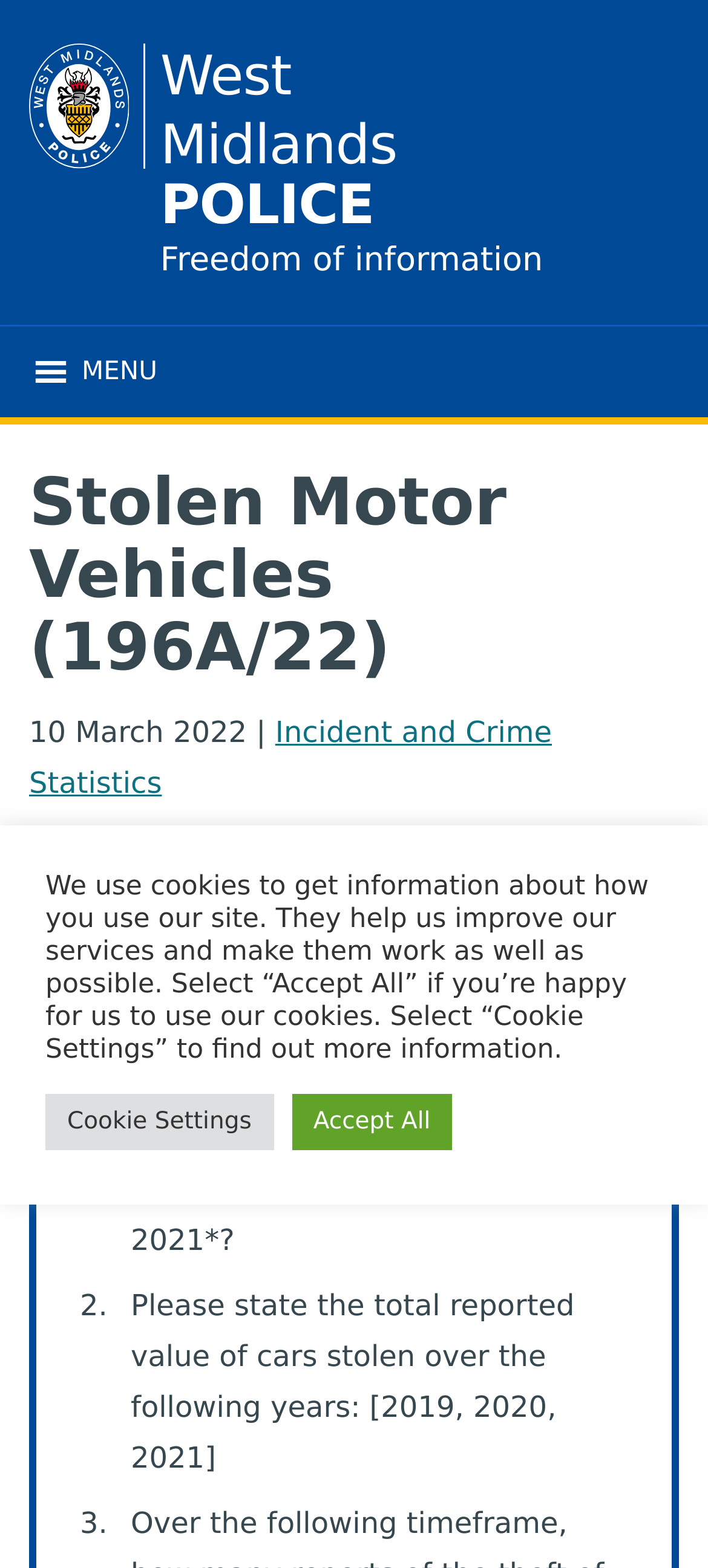From the image, can you give a detailed response to the question below:
What is the date of the request?

I found the date of the request by looking at the time element on the webpage, which is located below the primary navigation and above the request heading. The date is specified as '10 March 2022'.